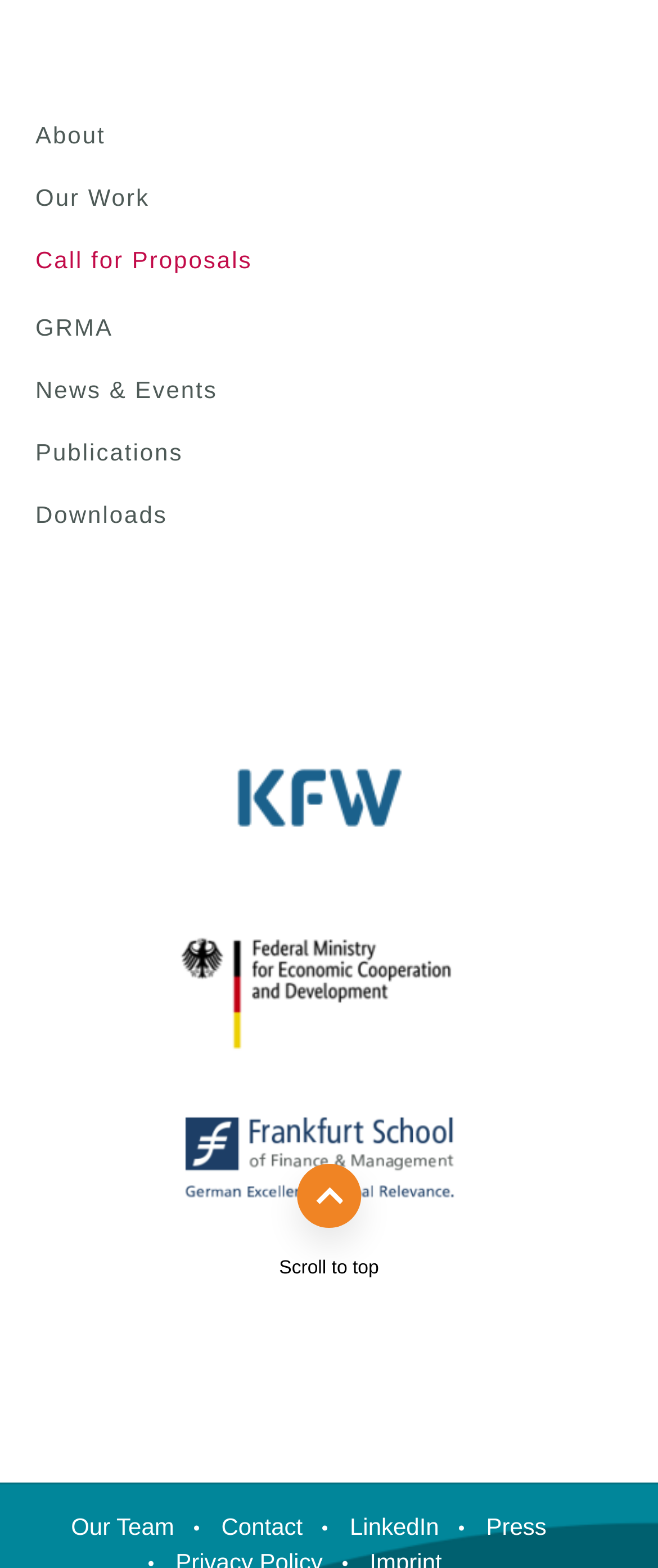Please predict the bounding box coordinates of the element's region where a click is necessary to complete the following instruction: "Scroll to top". The coordinates should be represented by four float numbers between 0 and 1, i.e., [left, top, right, bottom].

[0.452, 0.743, 0.548, 0.783]